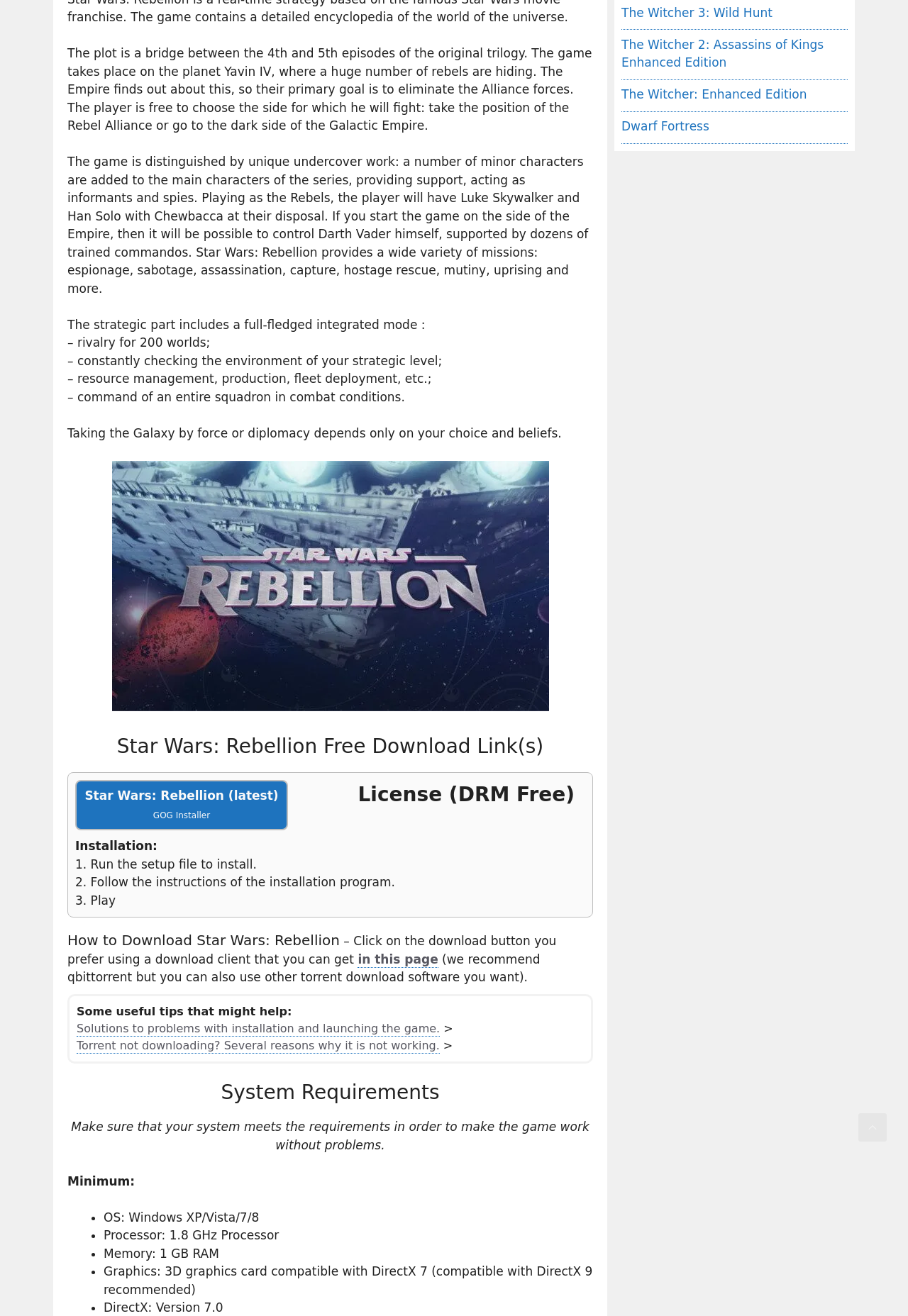Determine the bounding box for the HTML element described here: "Dwarf Fortress". The coordinates should be given as [left, top, right, bottom] with each number being a float between 0 and 1.

[0.684, 0.091, 0.781, 0.101]